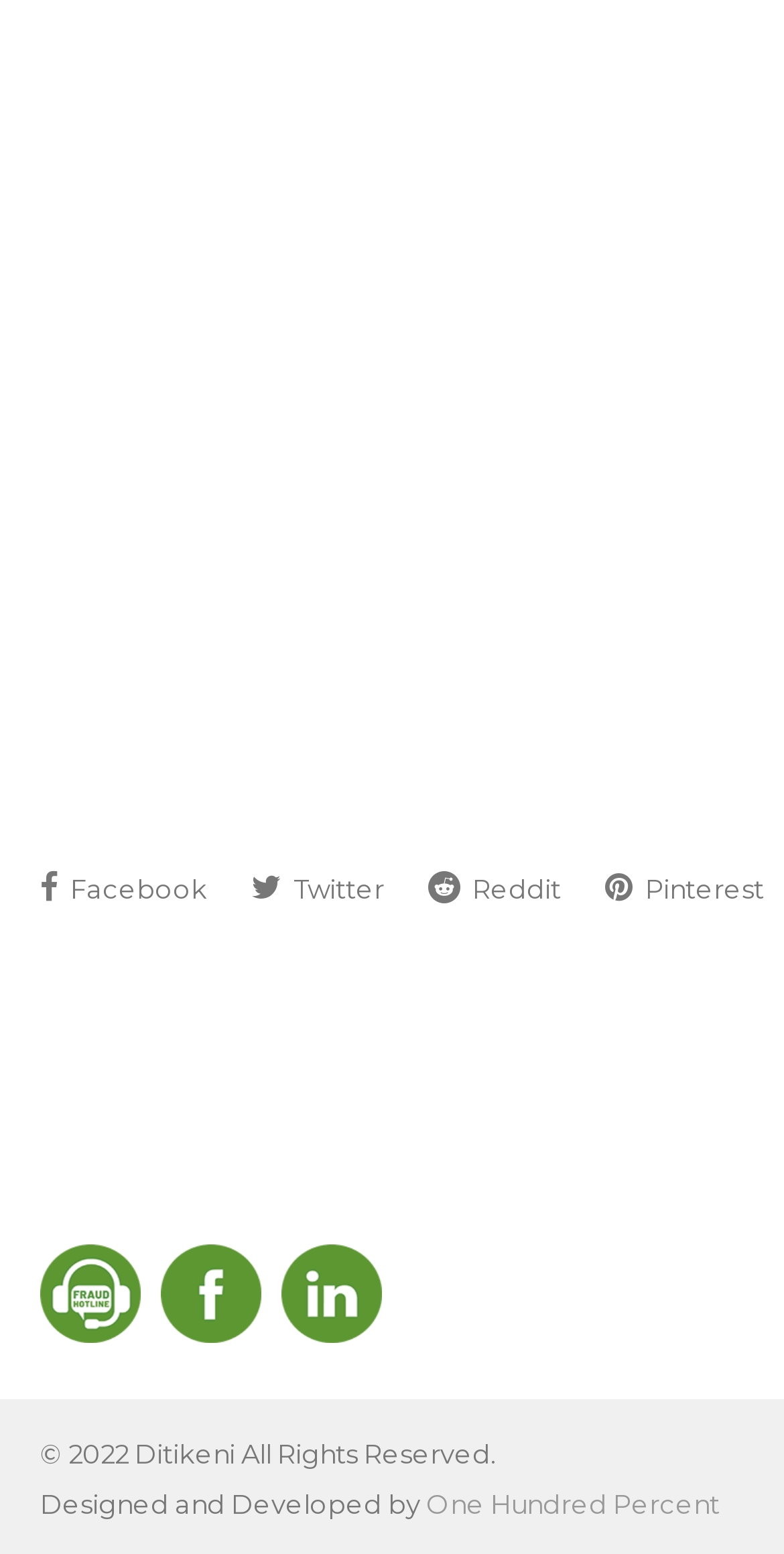Identify the bounding box coordinates for the element you need to click to achieve the following task: "Open Pinterest". The coordinates must be four float values ranging from 0 to 1, formatted as [left, top, right, bottom].

[0.772, 0.547, 0.974, 0.593]